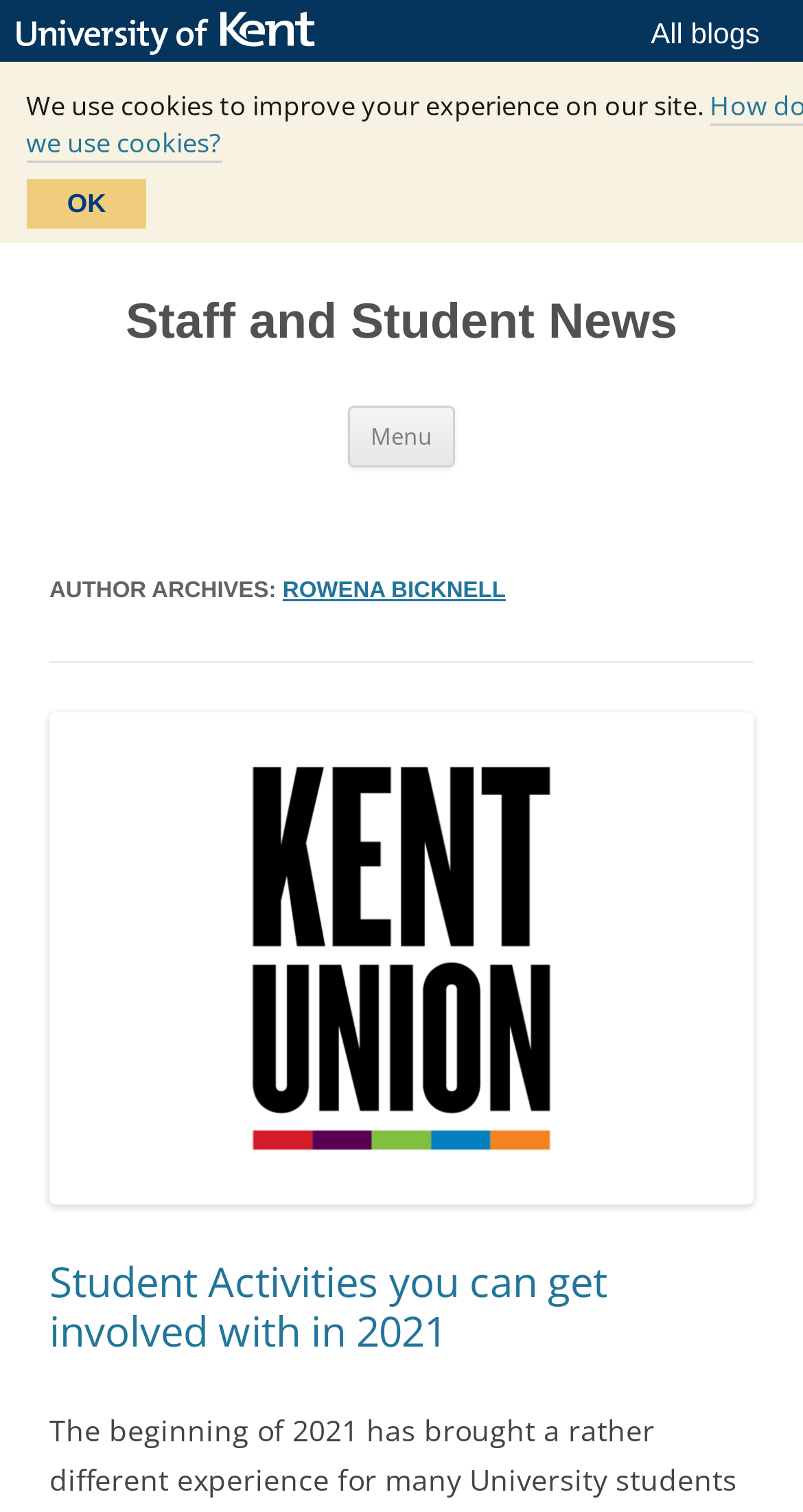Identify the bounding box coordinates for the UI element mentioned here: "Menu". Provide the coordinates as four float values between 0 and 1, i.e., [left, top, right, bottom].

[0.433, 0.268, 0.567, 0.309]